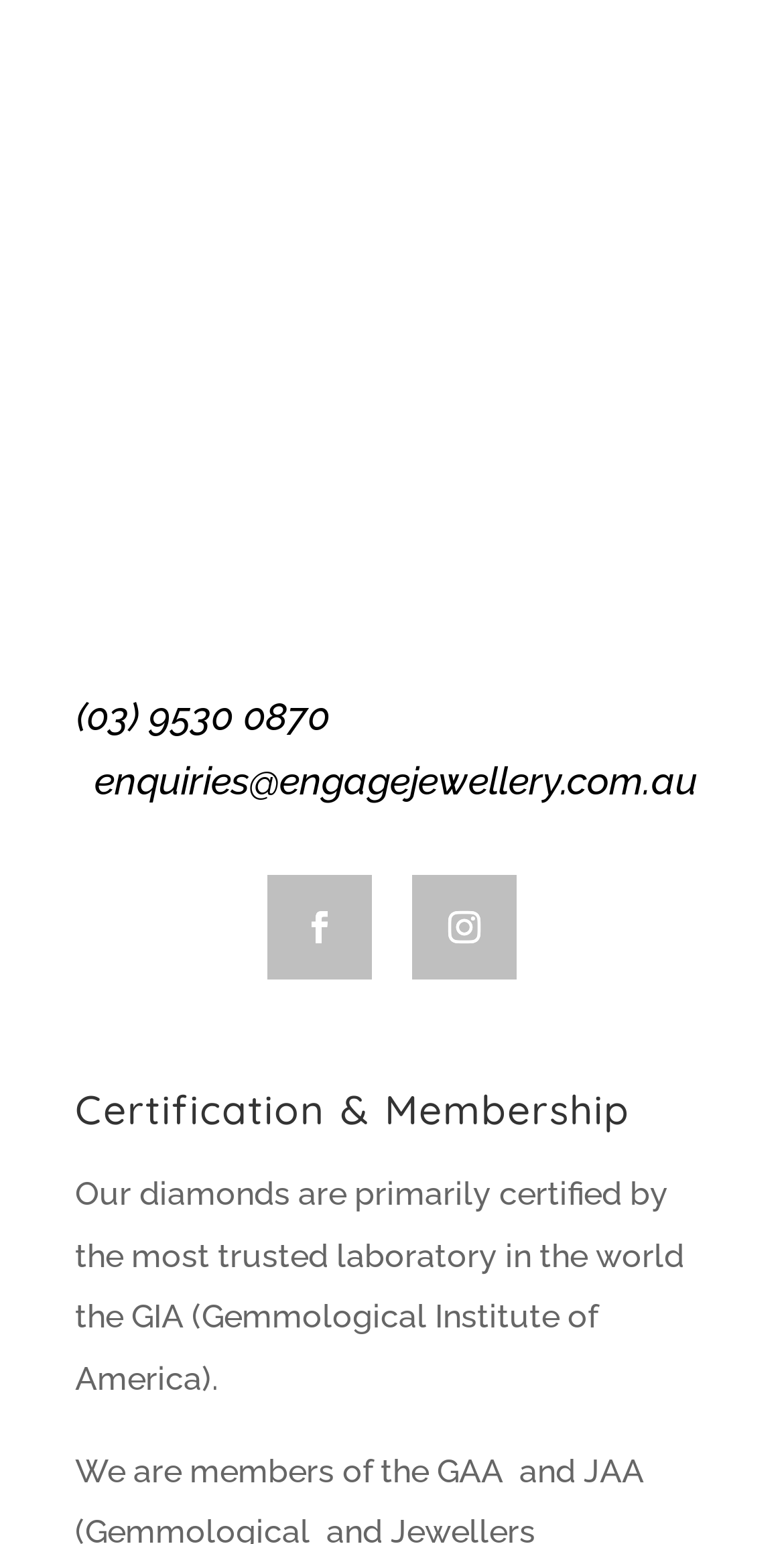Using the element description provided, determine the bounding box coordinates in the format (top-left x, top-left y, bottom-right x, bottom-right y). Ensure that all values are floating point numbers between 0 and 1. Element description: Get free guides

None